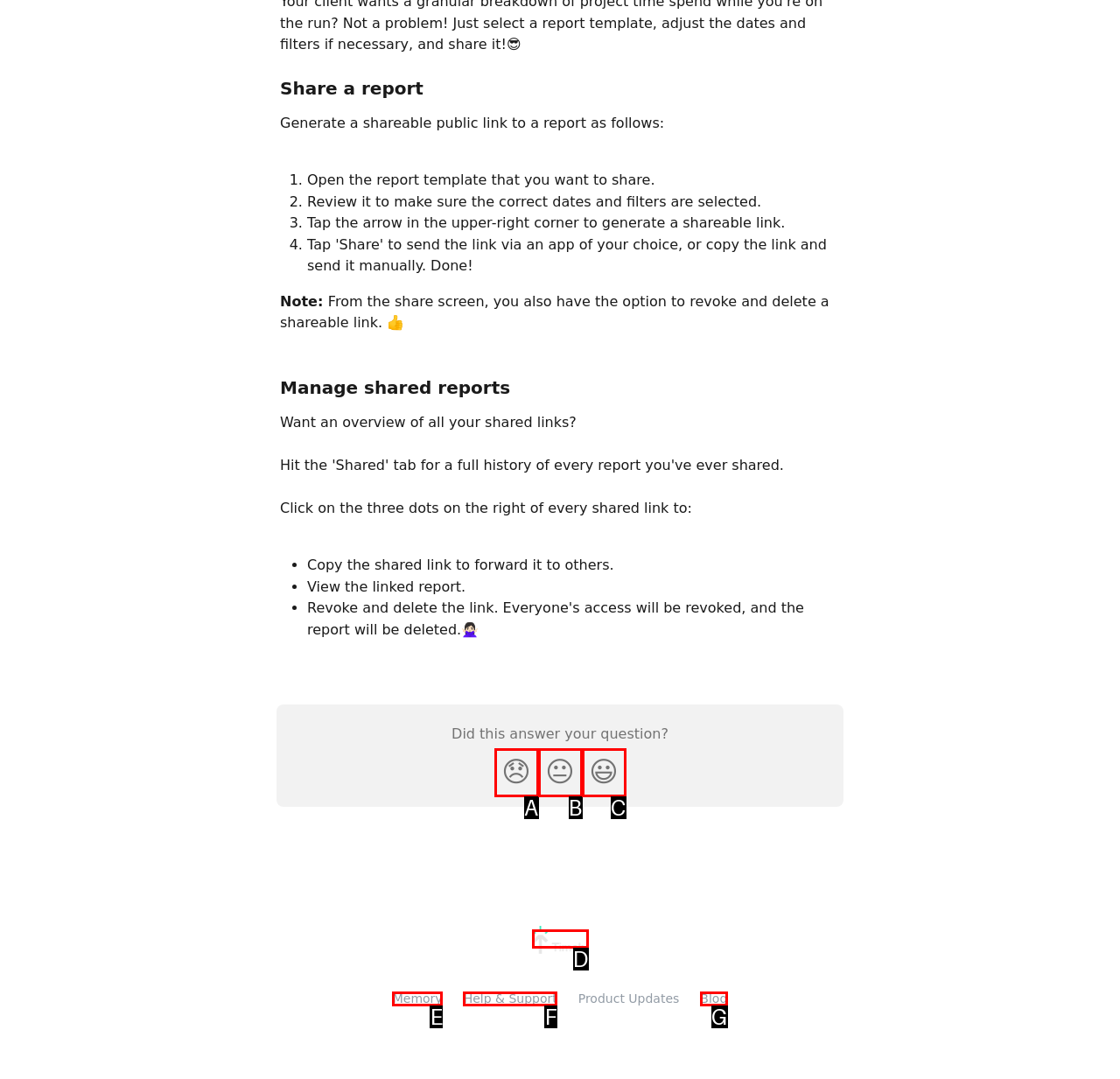Using the description: TRAVEL, find the HTML element that matches it. Answer with the letter of the chosen option.

None